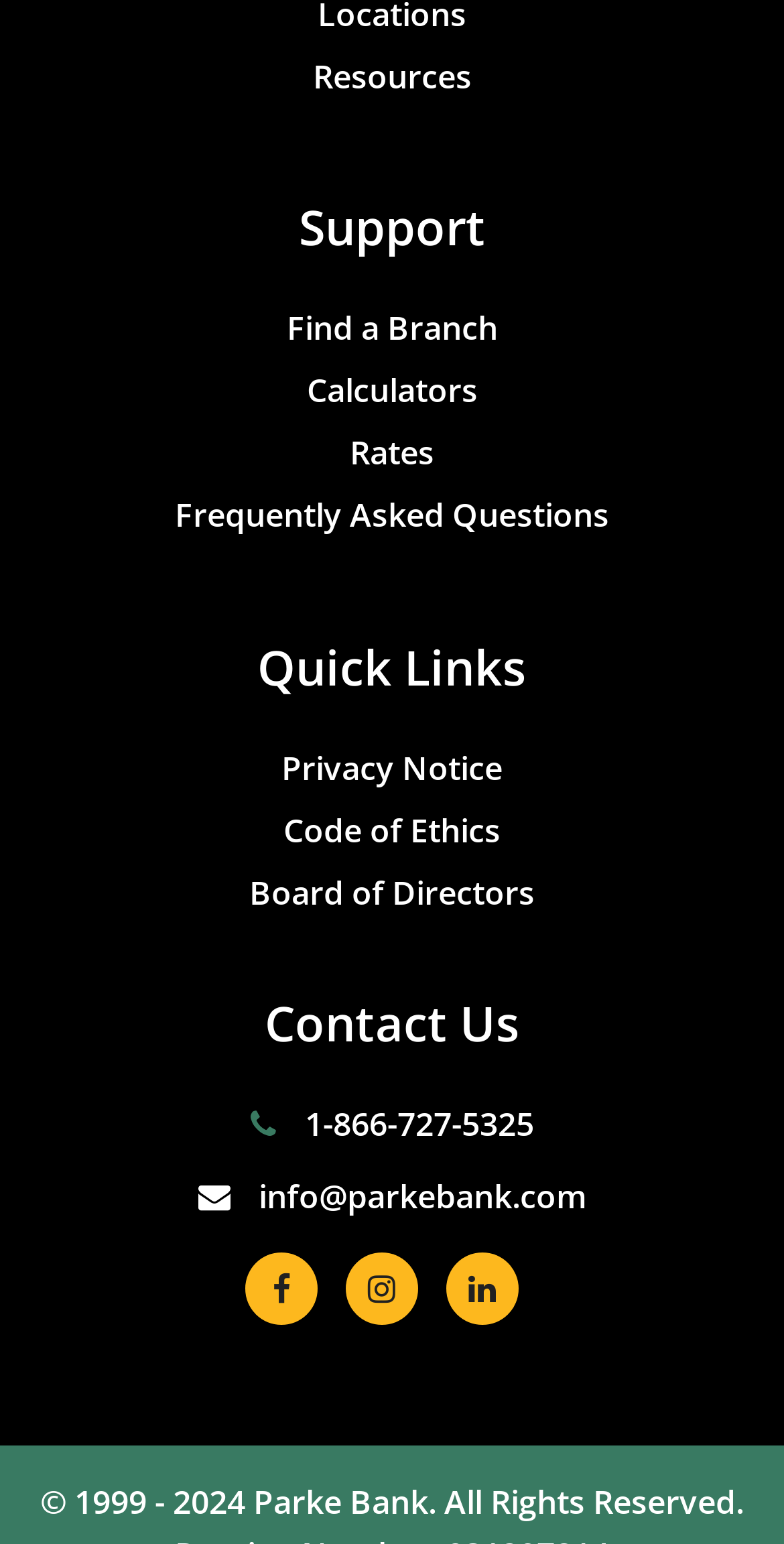Please locate the bounding box coordinates of the element that should be clicked to achieve the given instruction: "Email for inquiries about Arab and International competitions".

None